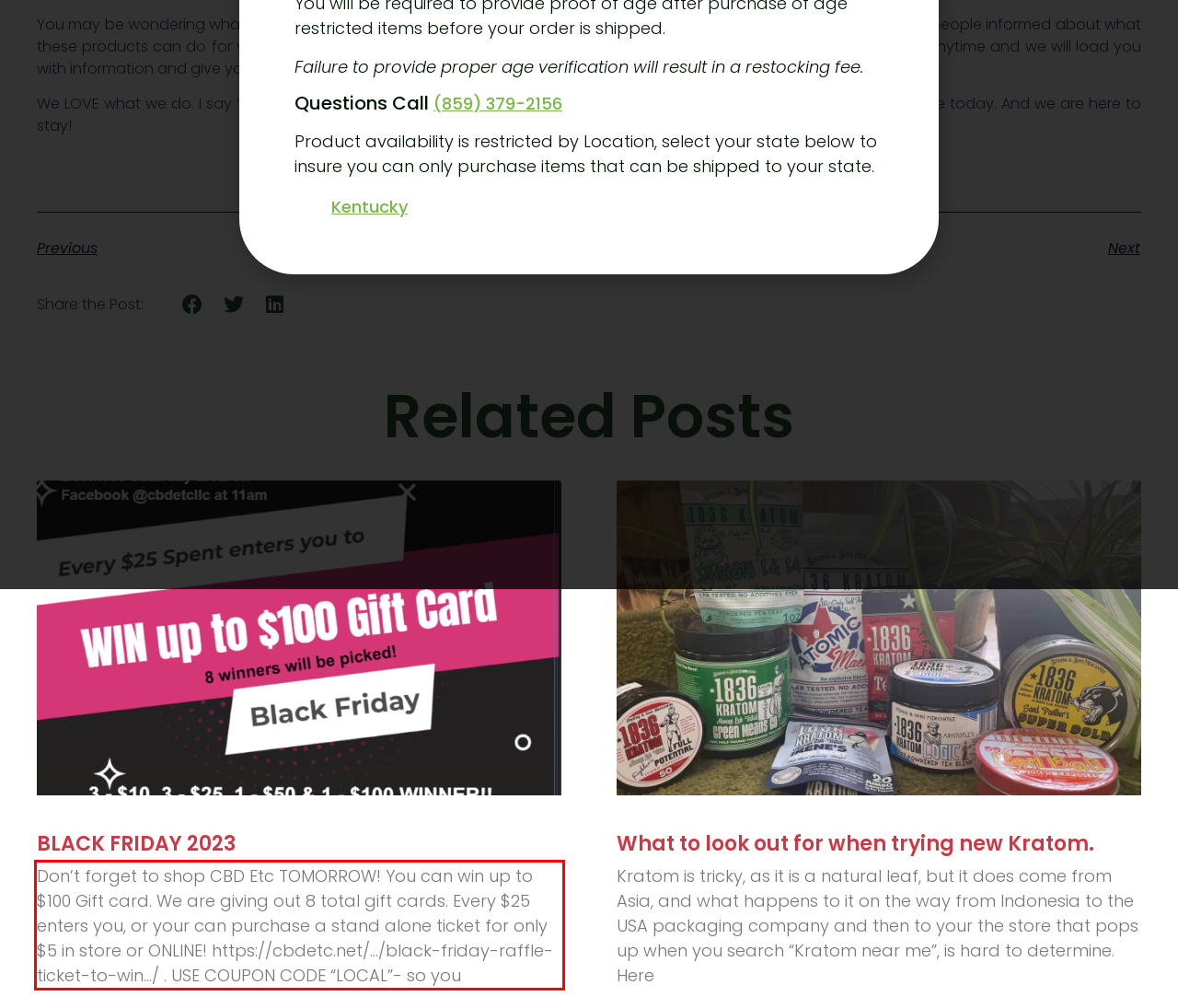Examine the screenshot of the webpage, locate the red bounding box, and generate the text contained within it.

Don’t forget to shop CBD Etc TOMORROW! You can win up to $100 Gift card. We are giving out 8 total gift cards. Every $25 enters you, or your can purchase a stand alone ticket for only $5 in store or ONLINE! https://cbdetc.net/…/black-friday-raffle-ticket-to-win…/ . USE COUPON CODE “LOCAL”- so you